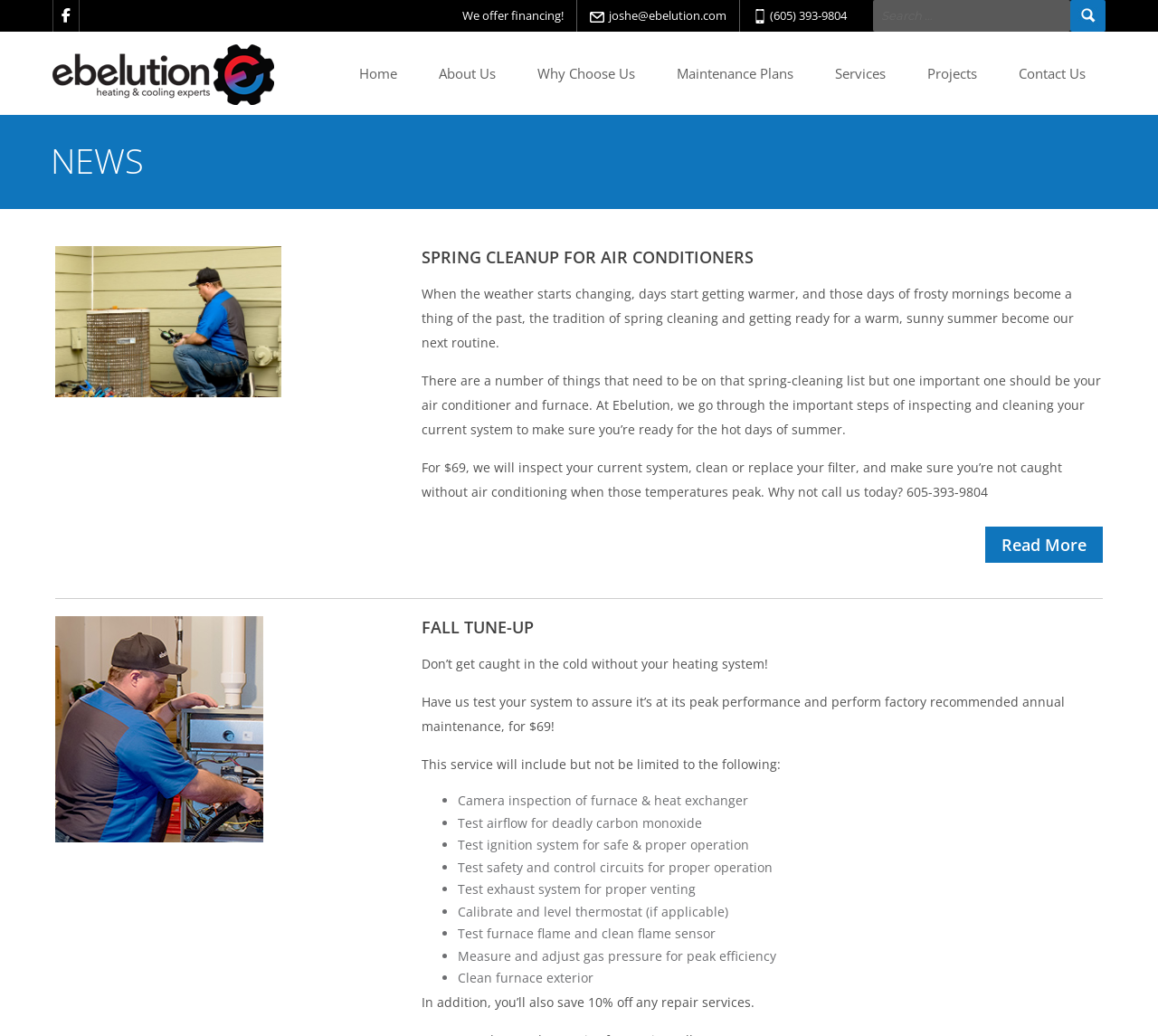Please answer the following query using a single word or phrase: 
What is the discount offered for repair services?

10% off